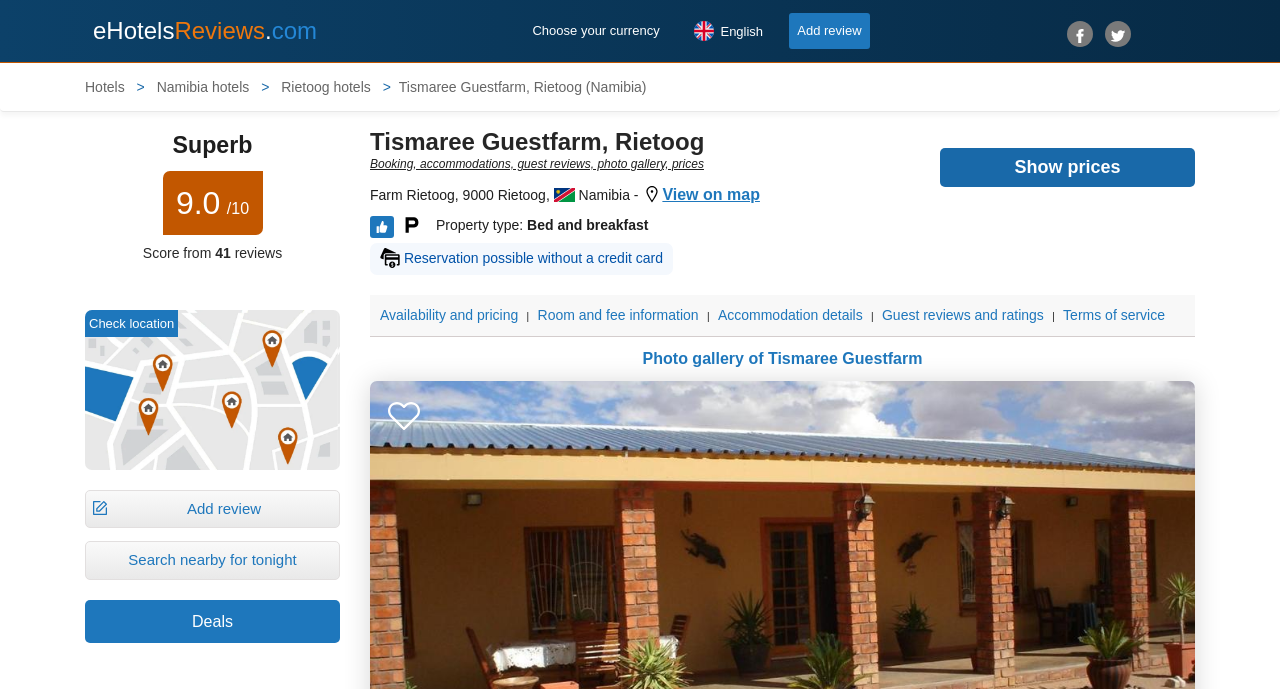Please determine the bounding box coordinates of the element to click on in order to accomplish the following task: "Choose your currency". Ensure the coordinates are four float numbers ranging from 0 to 1, i.e., [left, top, right, bottom].

[0.41, 0.019, 0.522, 0.07]